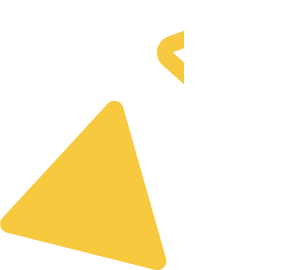What is the orientation of the triangle?
Please provide an in-depth and detailed response to the question.

The triangle is oriented diagonally, angled to convey a sense of movement and modernity. This implies that the triangle is not oriented horizontally or vertically, but rather diagonally.